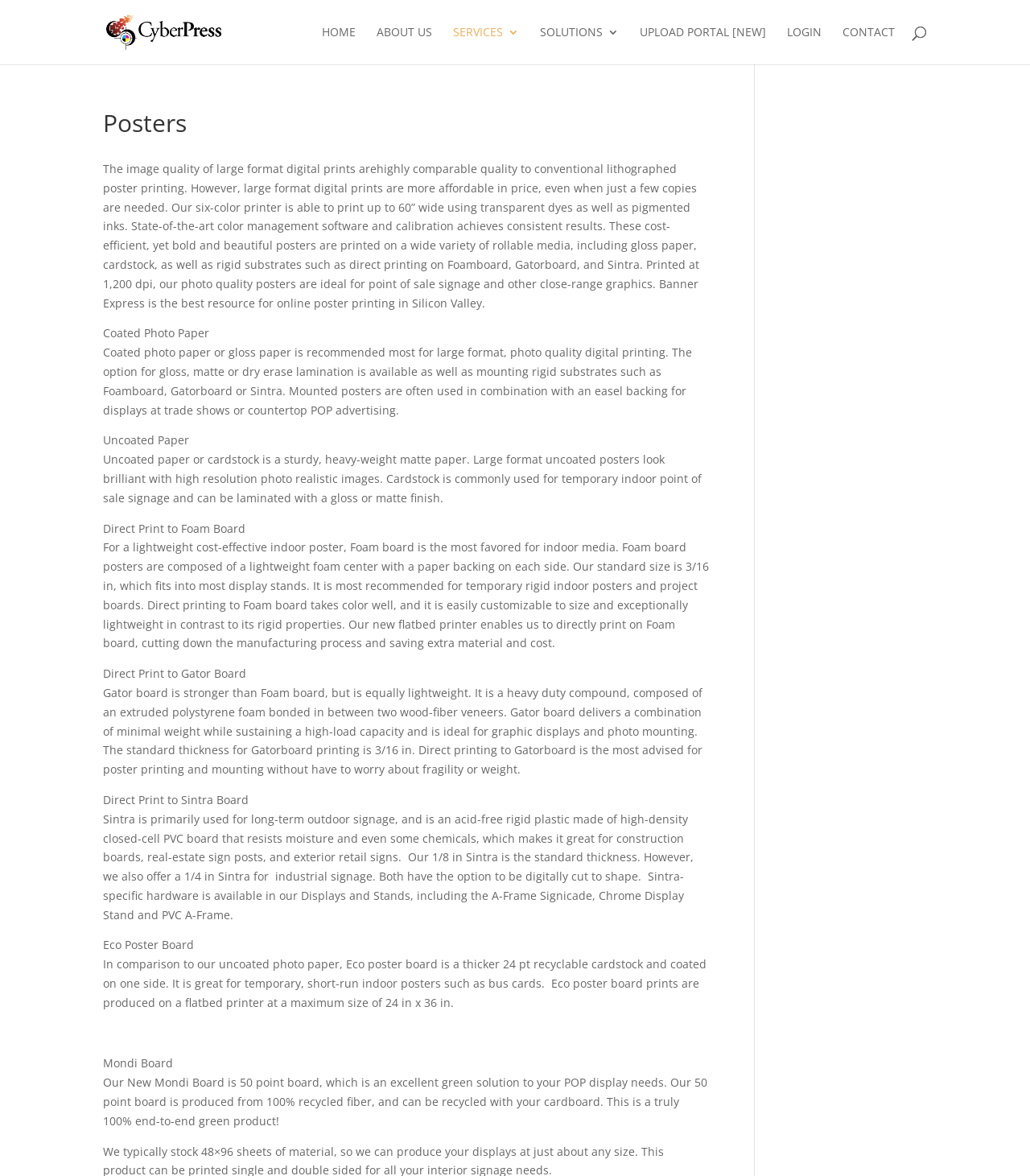What is the recommended material for large format, photo quality digital printing?
Craft a detailed and extensive response to the question.

I found the recommendation for coated photo paper in the StaticText element which mentions that coated photo paper or gloss paper is recommended most for large format, photo quality digital printing.